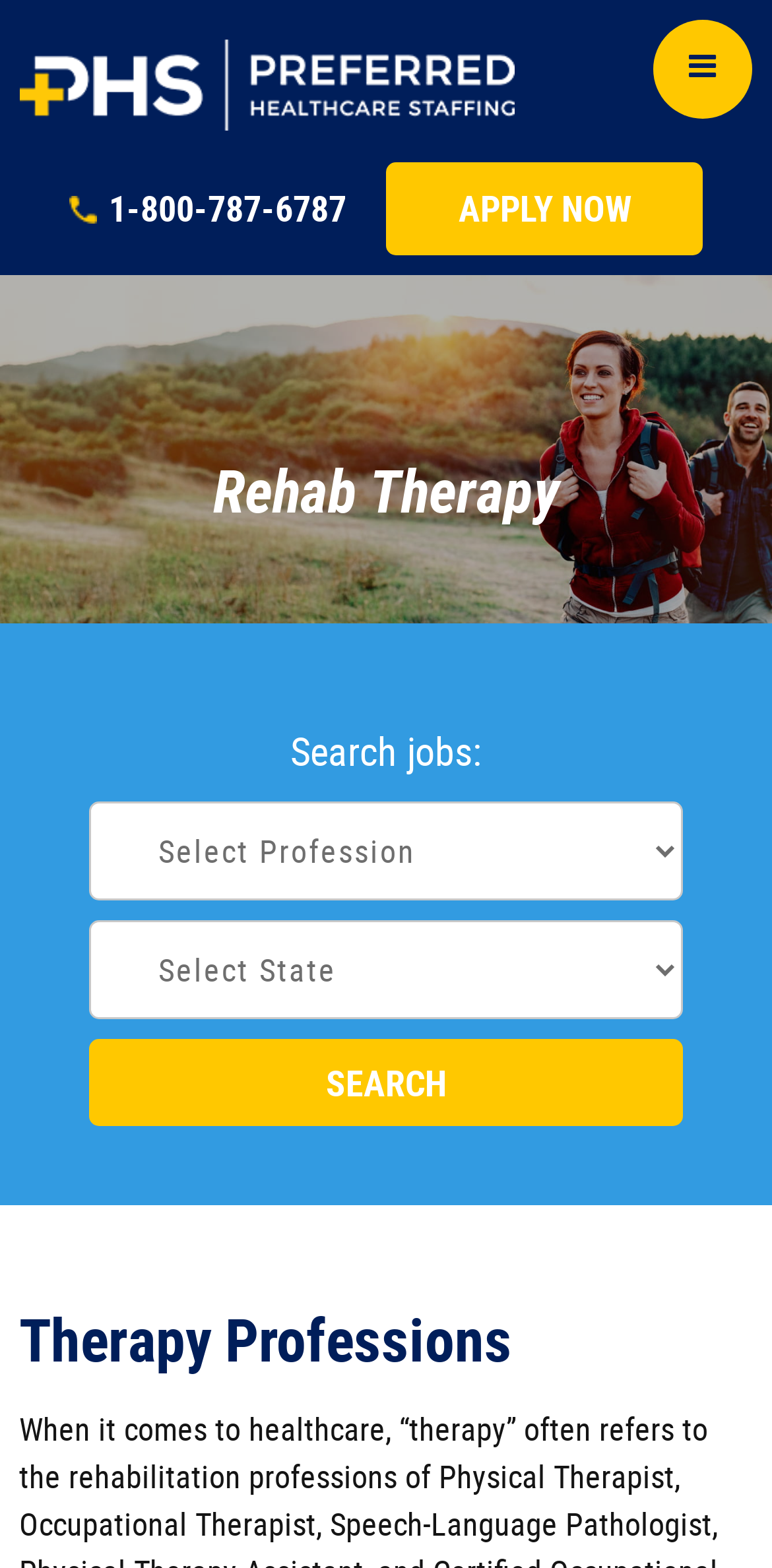Refer to the image and provide an in-depth answer to the question:
What is the text on the 'APPLY NOW' button?

I found the 'APPLY NOW' button by looking at the top section of the webpage, where I saw a prominent button with the text 'APPLY NOW'. This button is likely a call-to-action for users to apply for something.